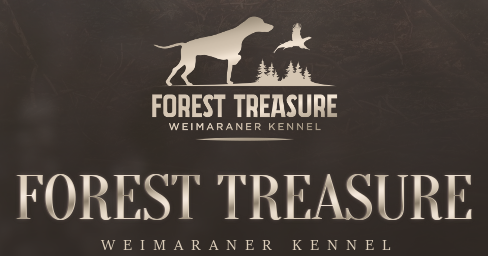Could you please study the image and provide a detailed answer to the question:
What is positioned below the name 'FOREST TREASURE'?

The words 'WEIMARANER KENNEL' are elegantly positioned below the name 'FOREST TREASURE' in a slightly smaller font, indicating that it is positioned below the name.